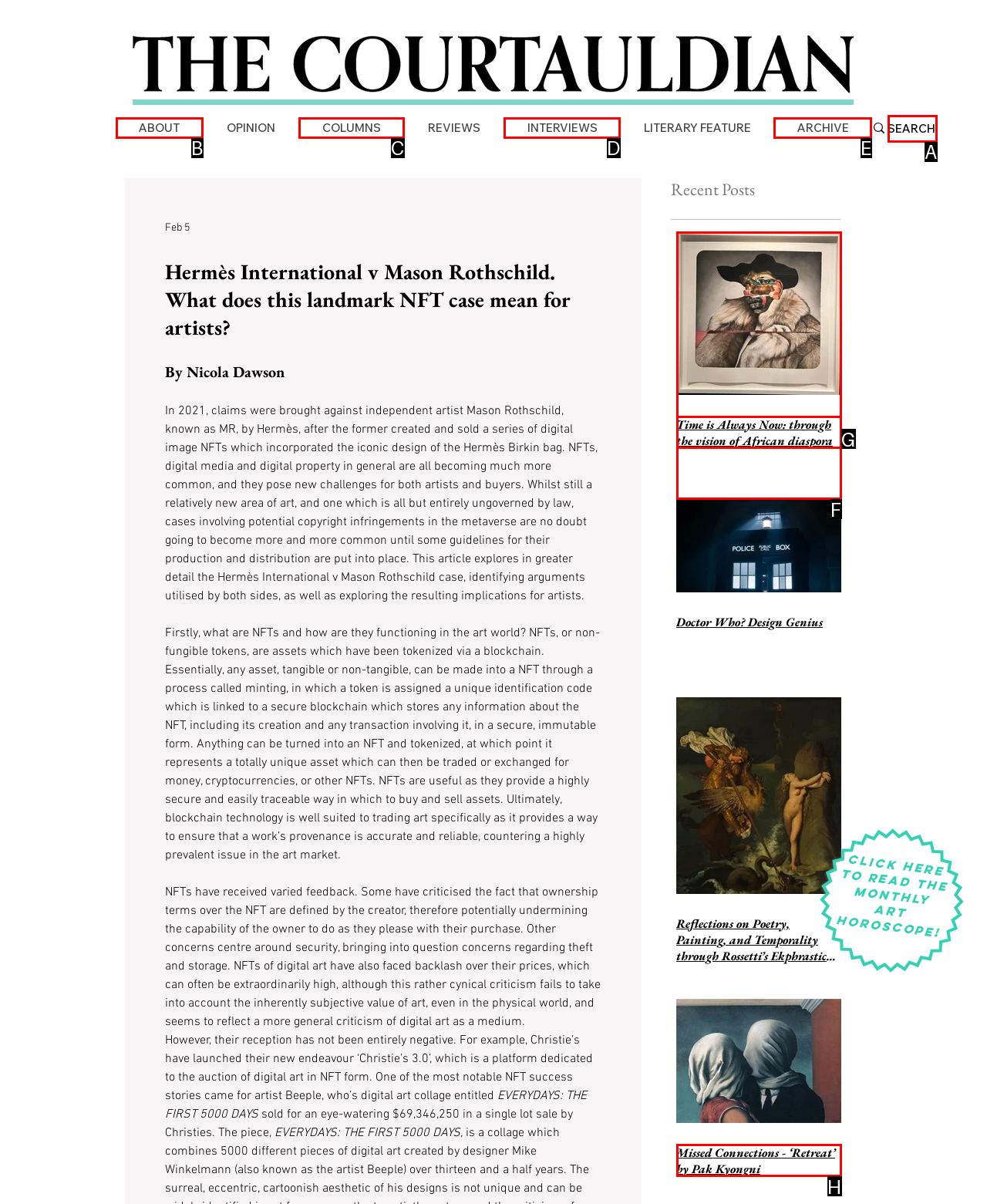From the options shown, which one fits the description: COLUMNS? Respond with the appropriate letter.

C